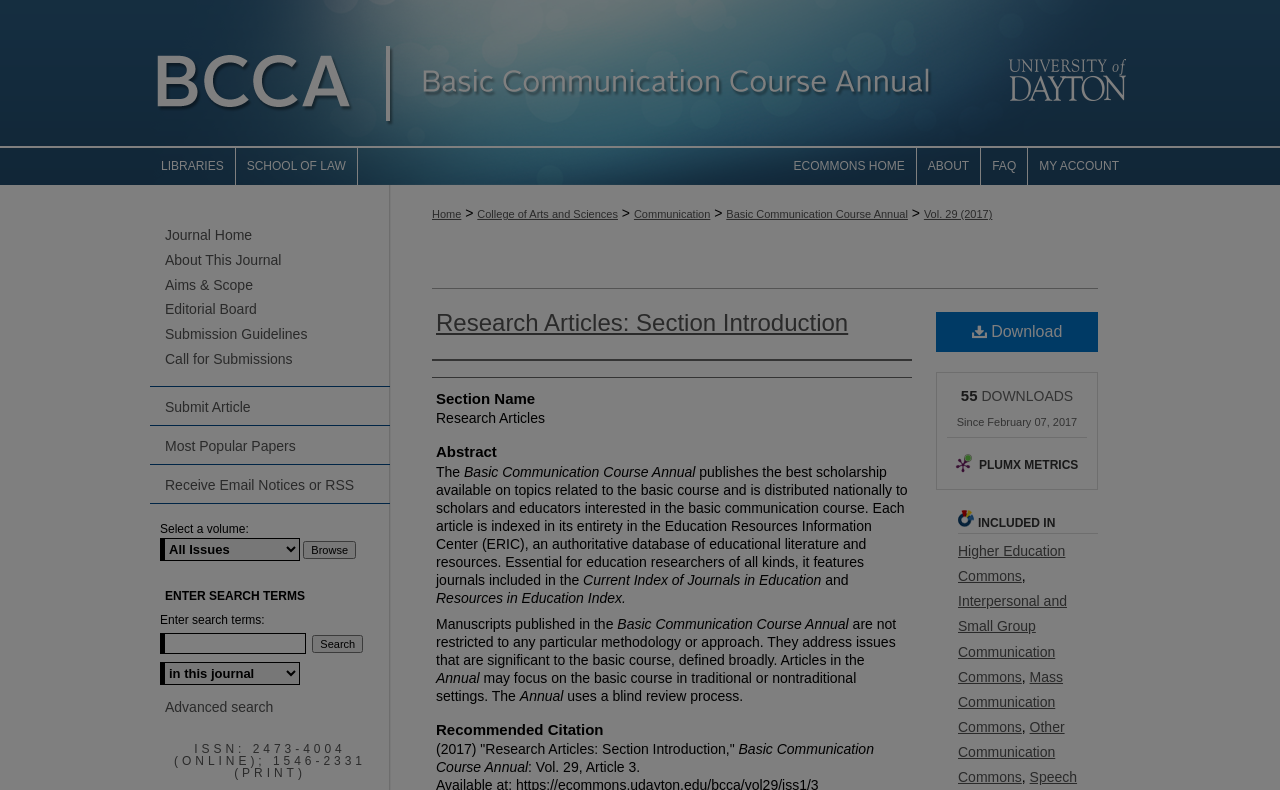Locate the bounding box coordinates of the region to be clicked to comply with the following instruction: "Download the research article". The coordinates must be four float numbers between 0 and 1, in the form [left, top, right, bottom].

[0.731, 0.395, 0.858, 0.445]